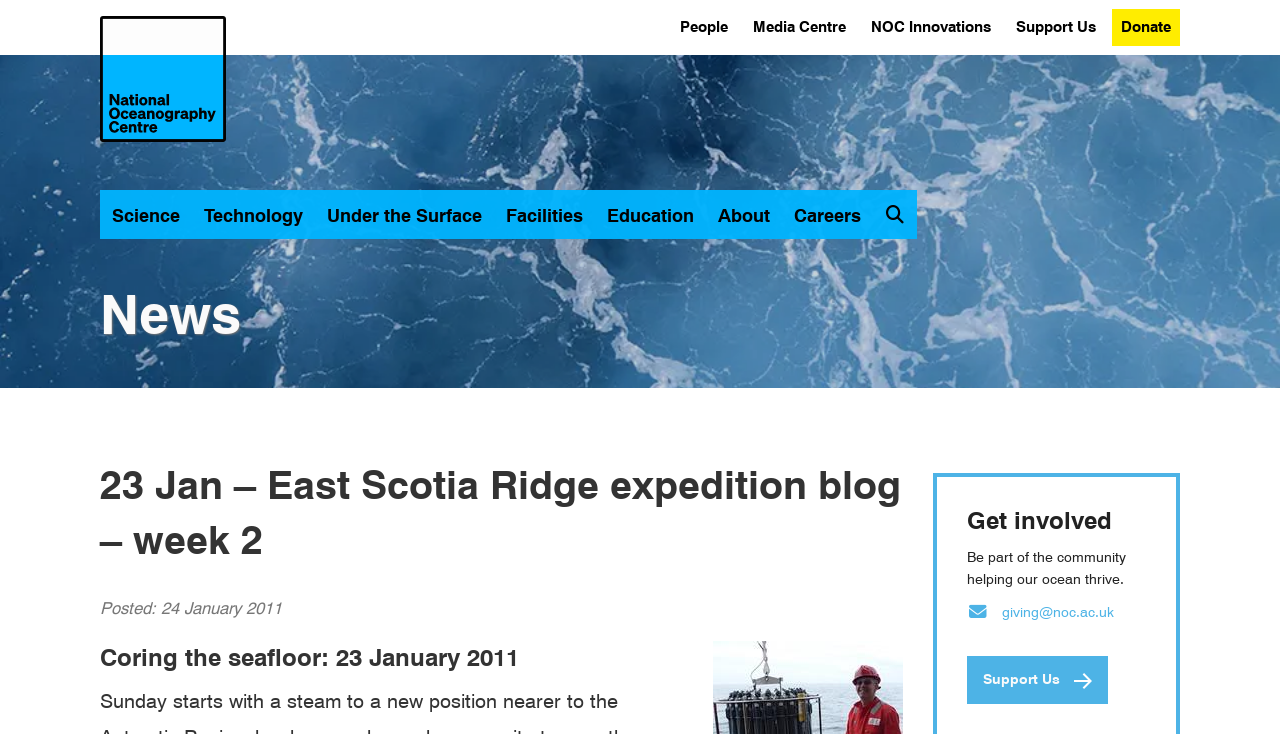What is the topic of the blog post?
Provide a detailed and extensive answer to the question.

I found the answer by examining the heading element 'Coring the seafloor: 23 January 2011' which suggests that the blog post is about coring the seafloor.